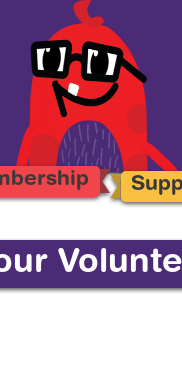Offer an in-depth caption that covers the entire scene depicted in the image.

The image features a vibrant, cartoon-style illustration of a friendly monster character, depicted in bright red with large glasses and a wide smile, exuding a cheerful and inviting demeanor. The monster, which seems to symbolize fun and community engagement, is set against a deep purple background, enhancing its playful appearance. Below the character, colorful buttons labeled "Membership" and "Support" are showcased, indicating options for viewers to engage further with the organization’s initiatives. The overall design promotes a welcoming environment, fitting for the Akron Children's Museum's focus on volunteer opportunities, encouraging visitors to get involved and support their mission.